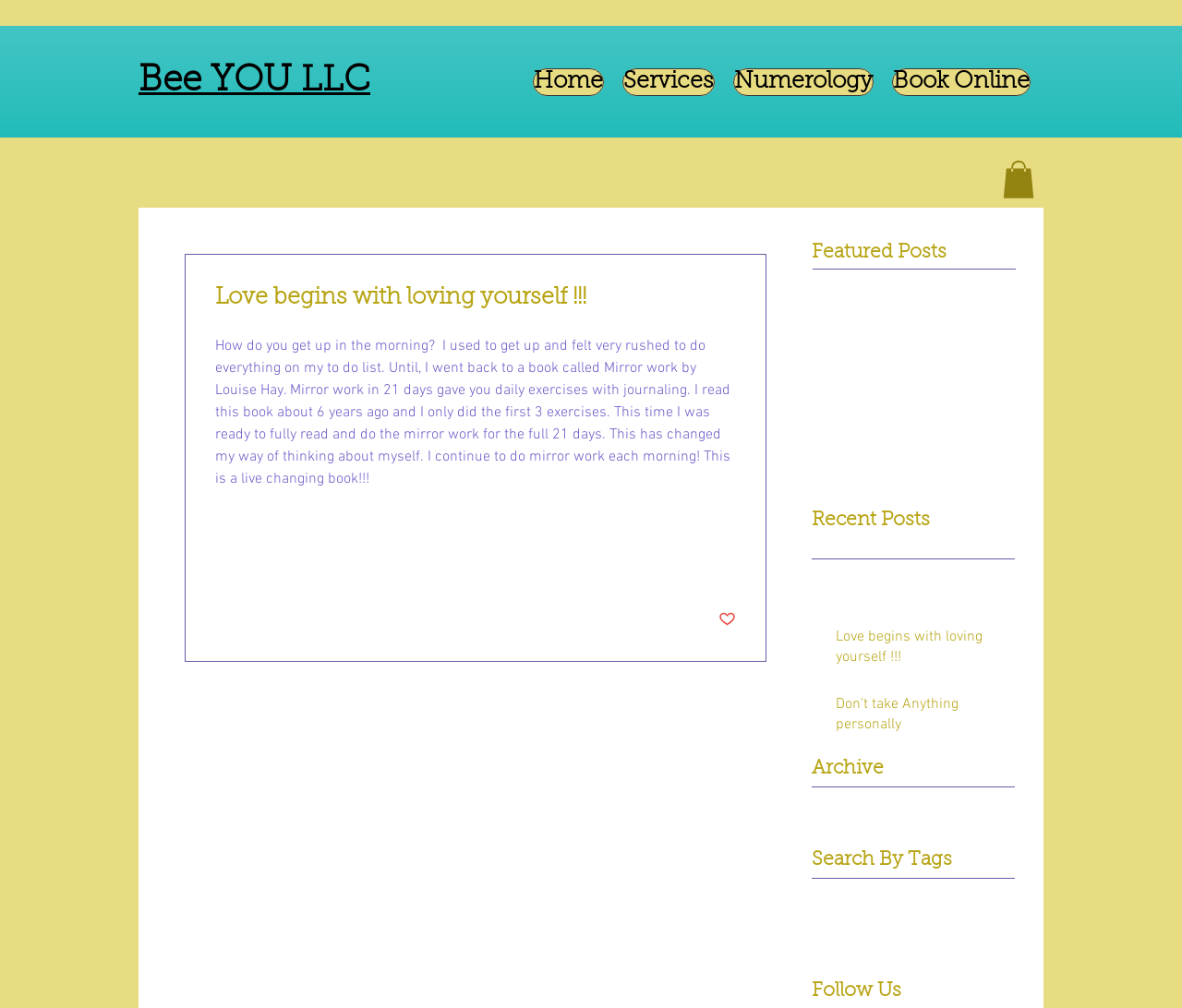Specify the bounding box coordinates of the area to click in order to follow the given instruction: "Click on ABOUT."

None